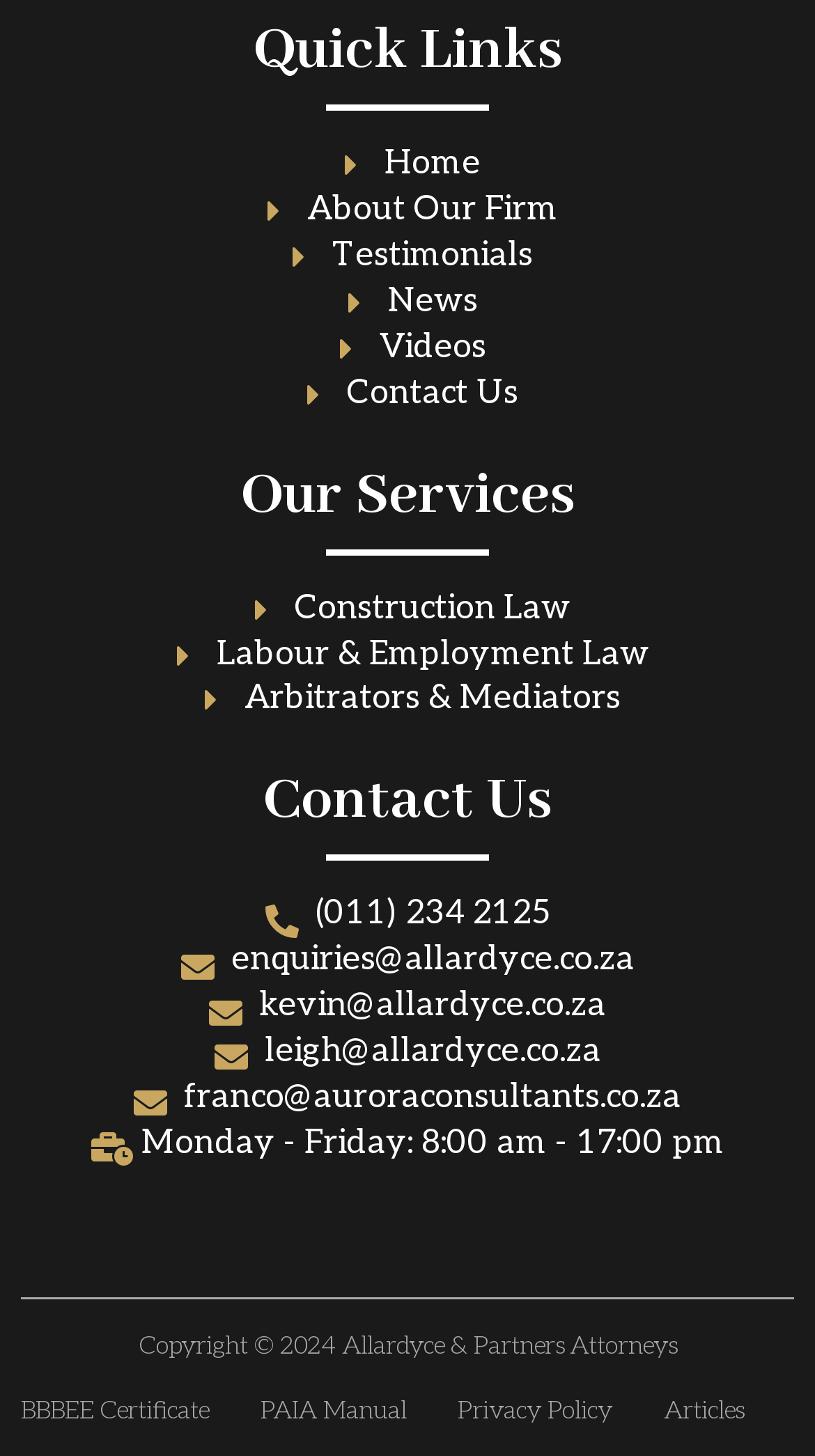What type of law is mentioned in the 'Our Services' section?
Respond to the question with a well-detailed and thorough answer.

The 'Our Services' section is located below the 'Quick Links' section, and the first link under it is 'Construction Law', which indicates that this type of law is one of the services provided by the firm.